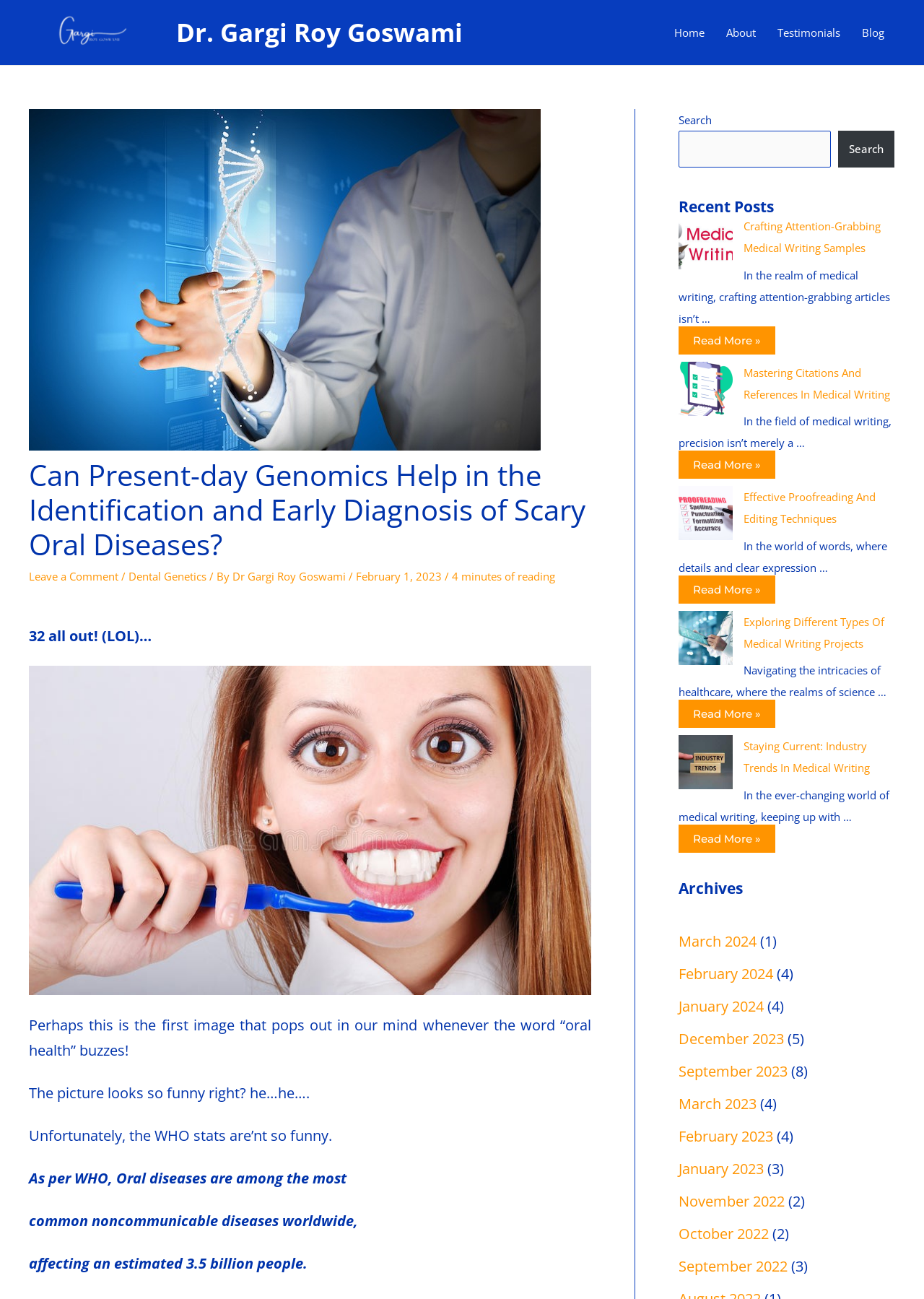Please find the bounding box coordinates of the element that needs to be clicked to perform the following instruction: "View recent posts". The bounding box coordinates should be four float numbers between 0 and 1, represented as [left, top, right, bottom].

[0.734, 0.152, 0.968, 0.166]